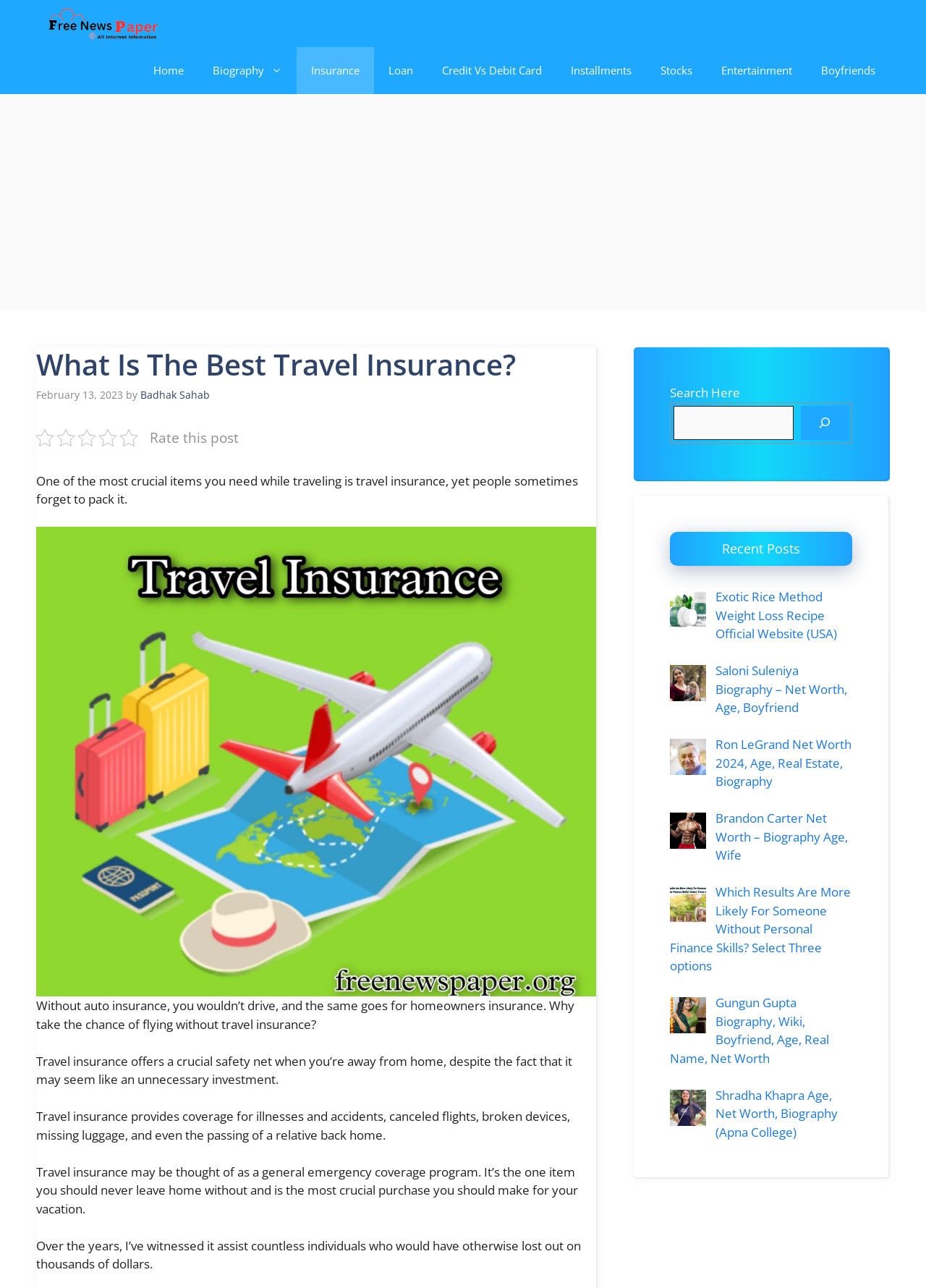Please specify the bounding box coordinates of the element that should be clicked to execute the given instruction: 'Click on the 'Exotic Rice Method Weight Loss Recipe' link'. Ensure the coordinates are four float numbers between 0 and 1, expressed as [left, top, right, bottom].

[0.772, 0.457, 0.904, 0.498]